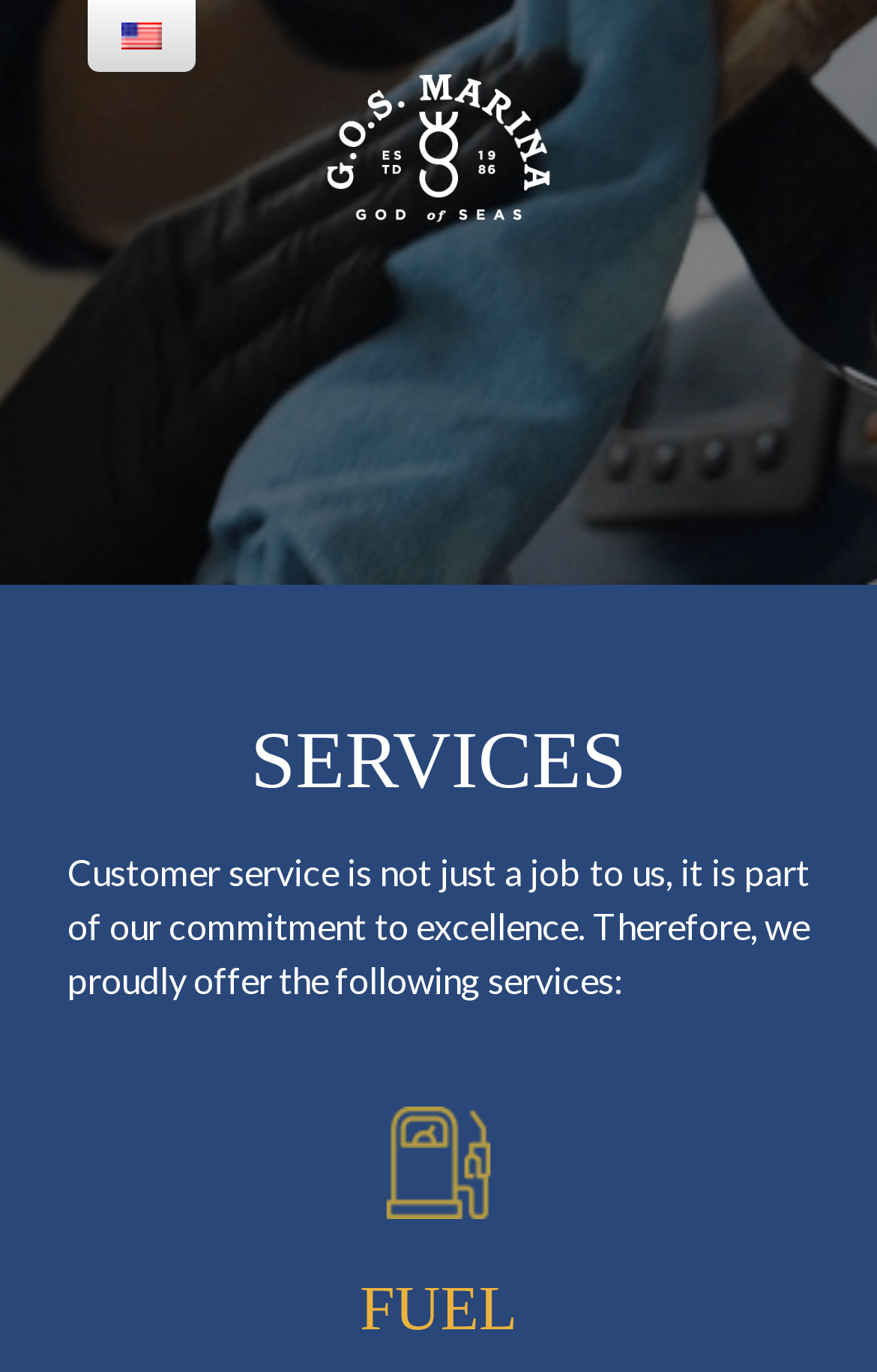What language is the website in?
Please use the visual content to give a single word or phrase answer.

English